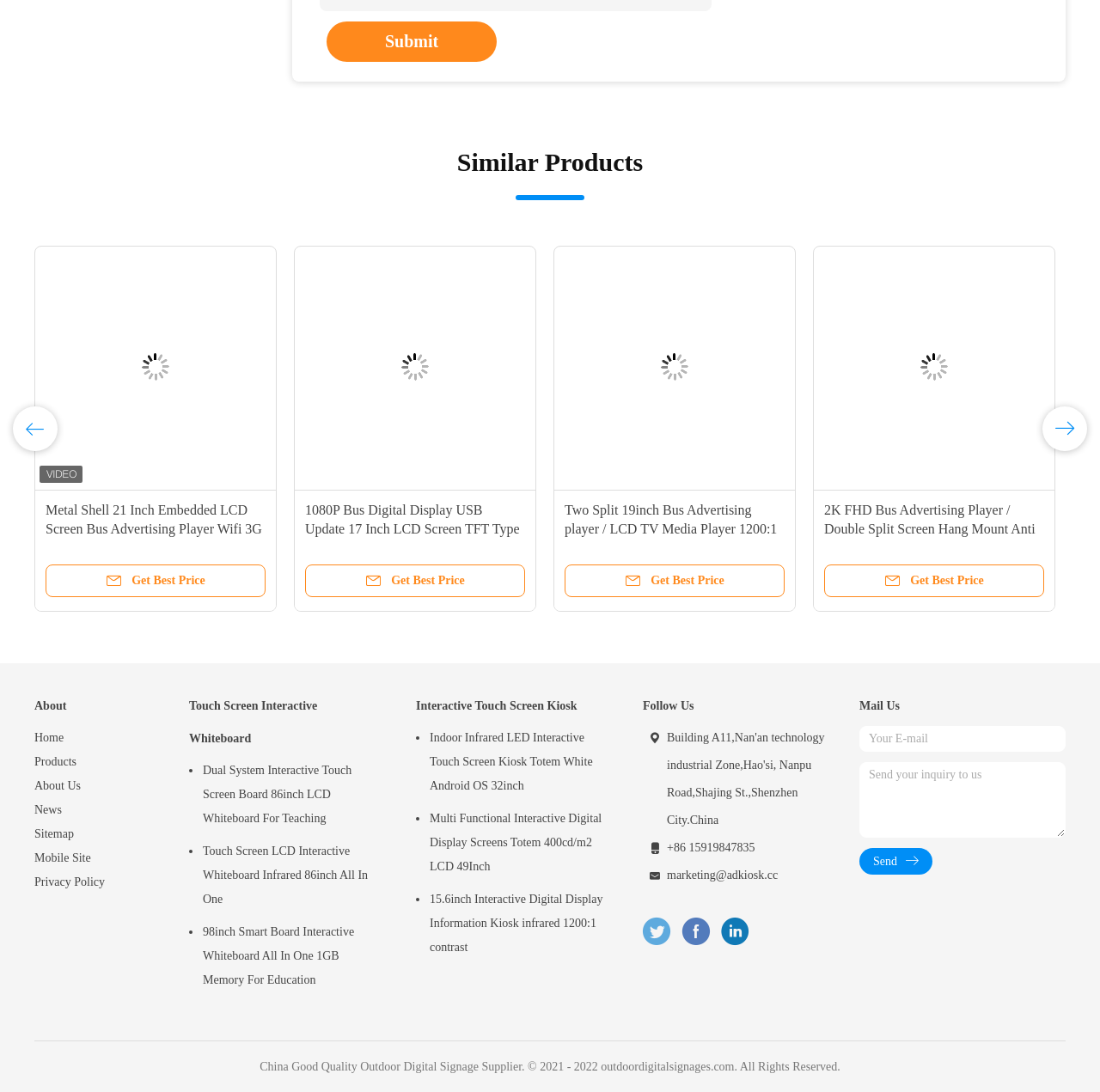Give a concise answer using only one word or phrase for this question:
What is the function of the 'Get Best Price' button?

Get product price